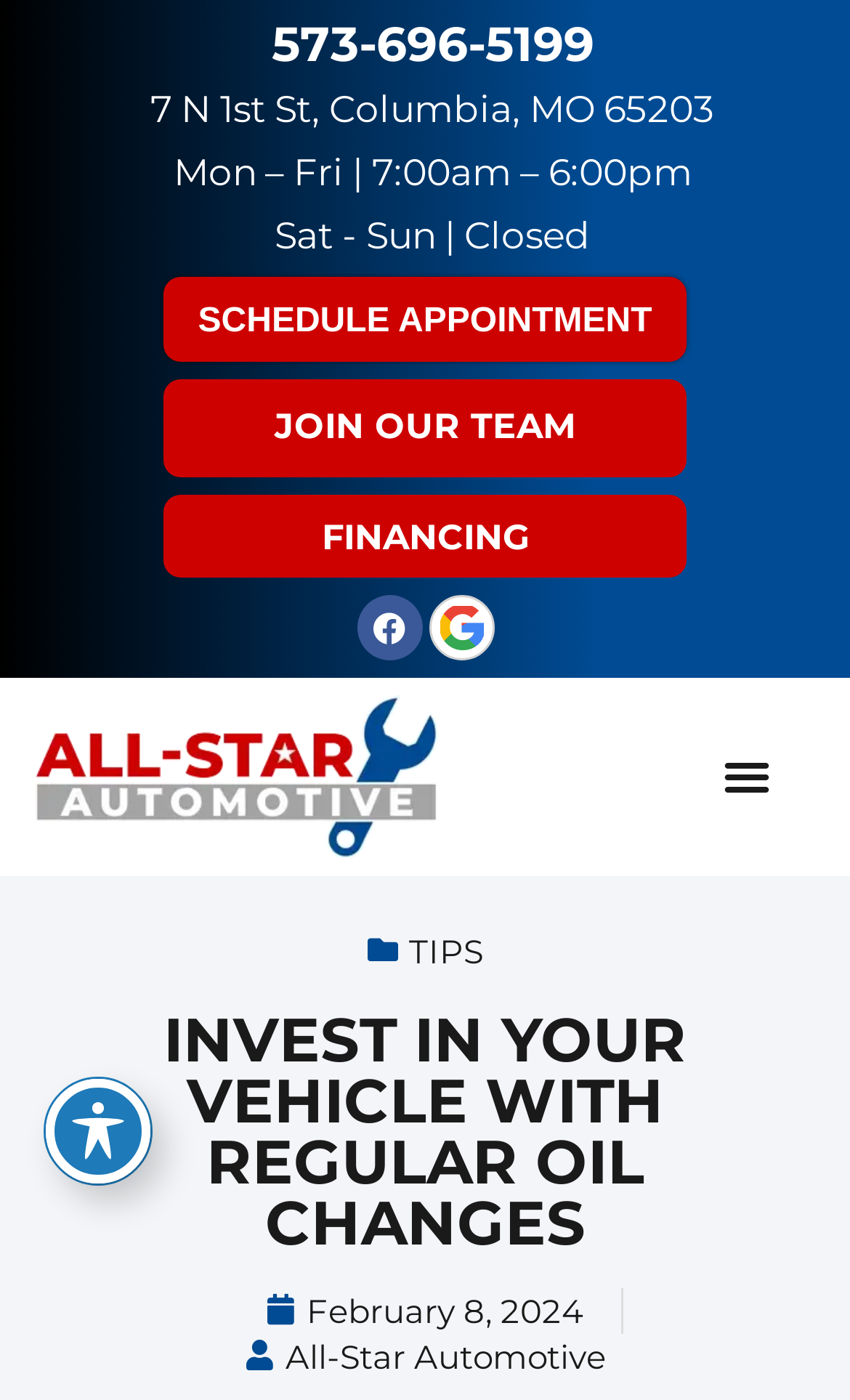How many navigation links are there?
Using the information from the image, answer the question thoroughly.

I found the navigation links by looking at the link elements with the text 'SCHEDULE APPOINTMENT', 'JOIN OUR TEAM', 'FINANCING', 'TIPS', and counted them.